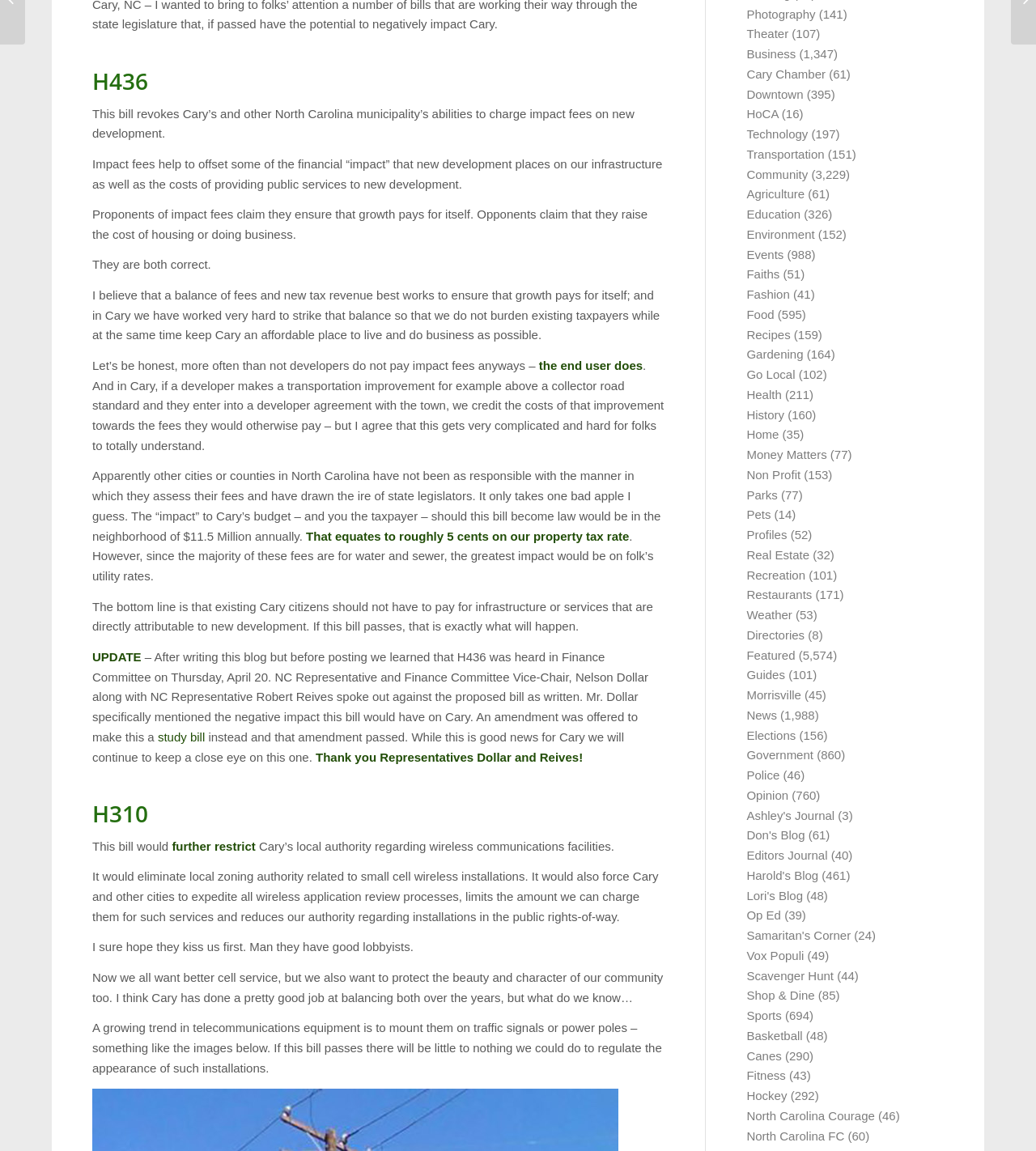Identify the bounding box for the UI element described as: "Cases". Ensure the coordinates are four float numbers between 0 and 1, formatted as [left, top, right, bottom].

None